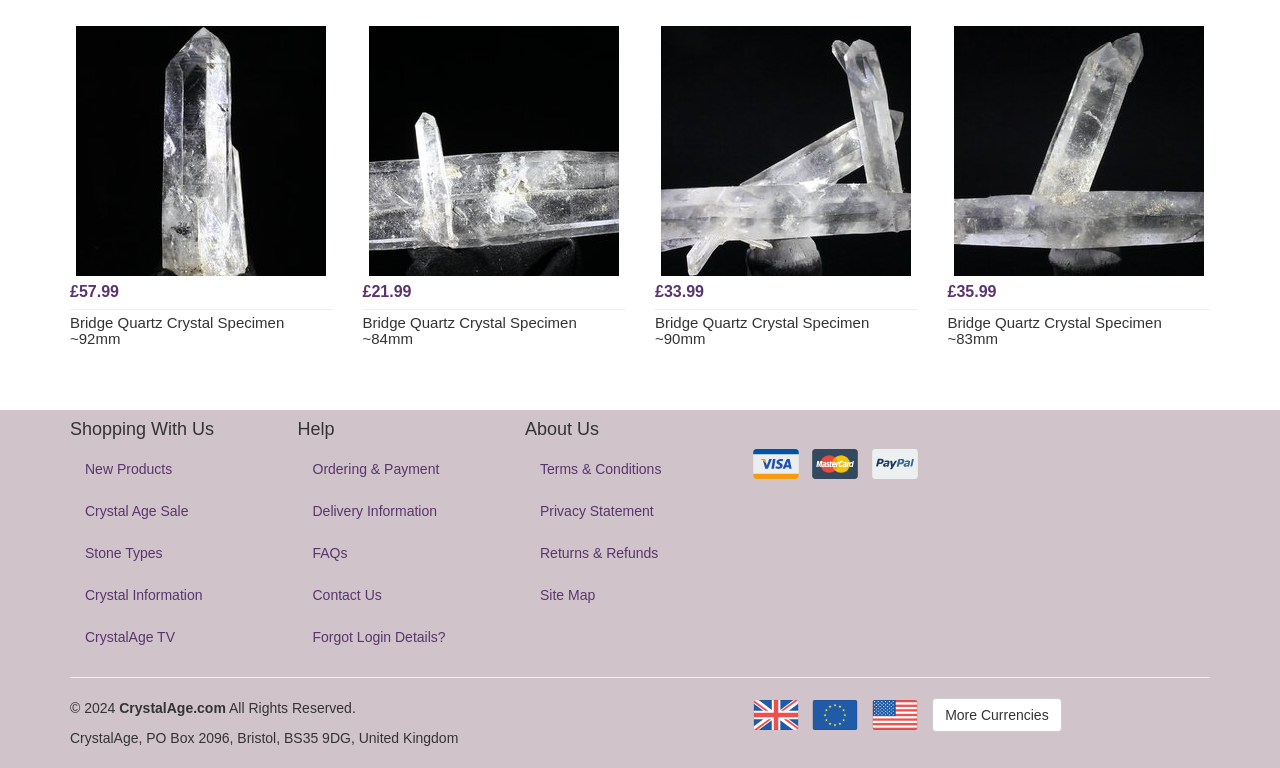Could you determine the bounding box coordinates of the clickable element to complete the instruction: "Go to CrystalAge TV"? Provide the coordinates as four float numbers between 0 and 1, i.e., [left, top, right, bottom].

[0.055, 0.804, 0.209, 0.856]